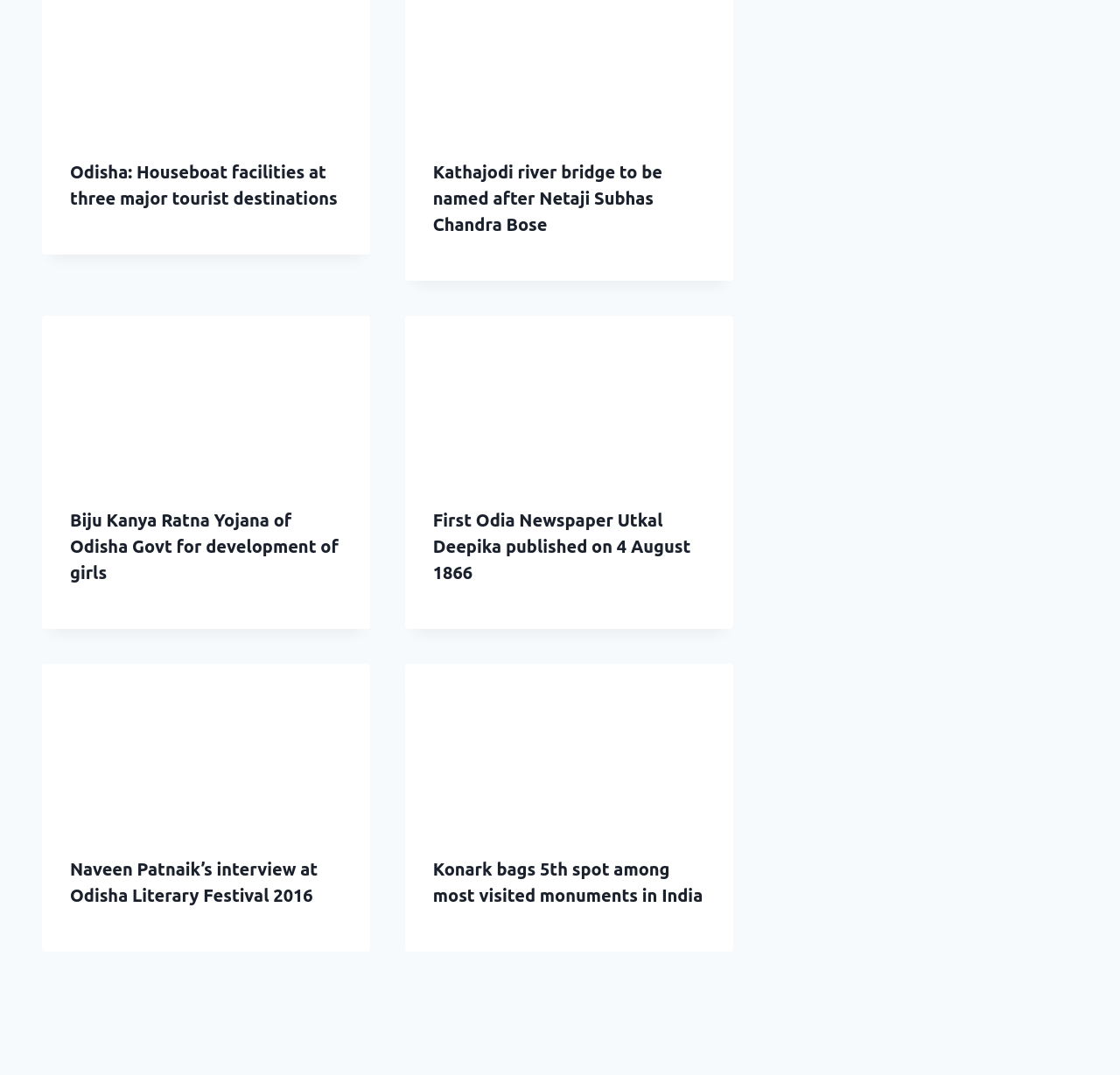Respond with a single word or short phrase to the following question: 
How many articles are on this webpage?

4